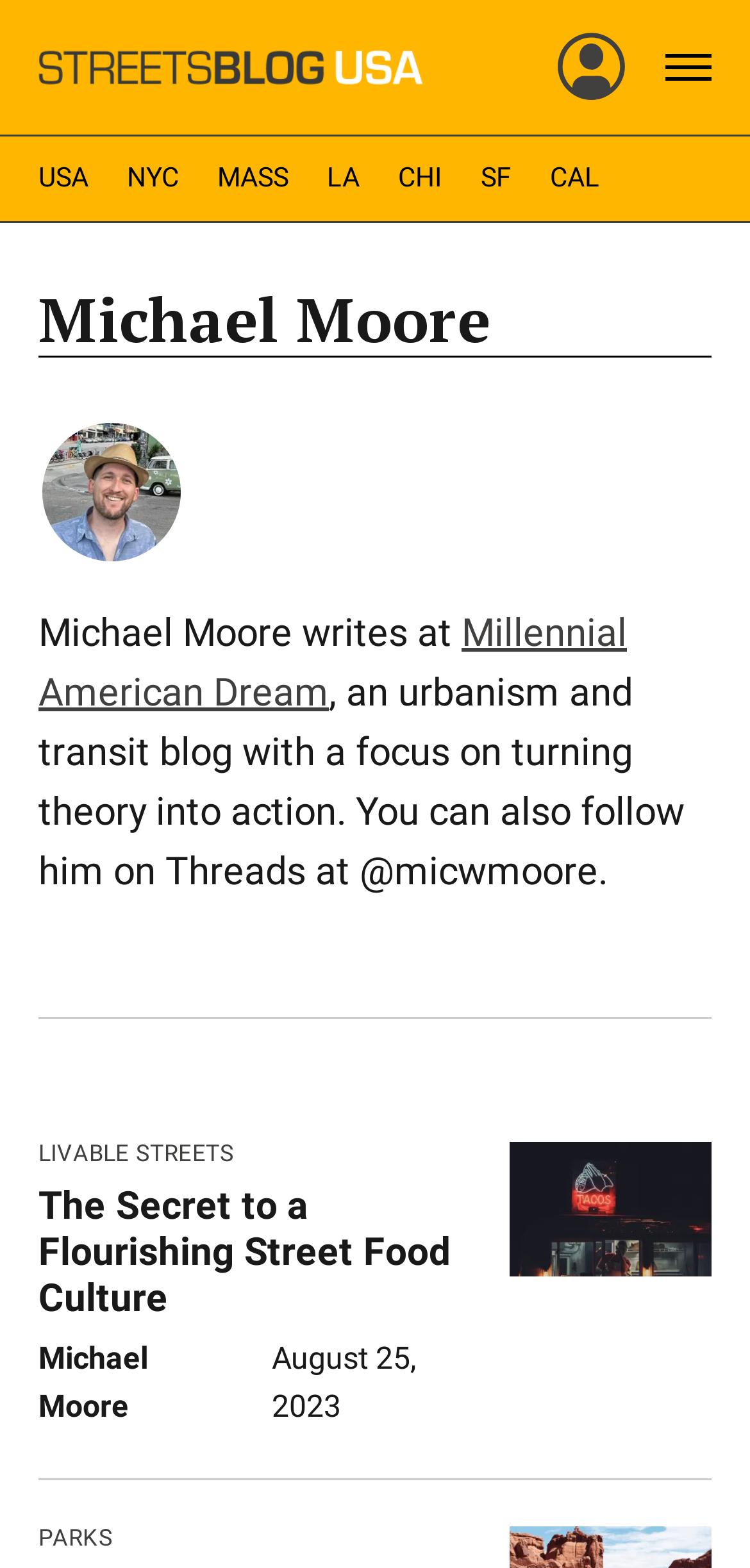What is the name of the blog?
Analyze the screenshot and provide a detailed answer to the question.

The name of the blog is mentioned in the link element as 'Millennial American Dream', which is part of the description of the author's writing.